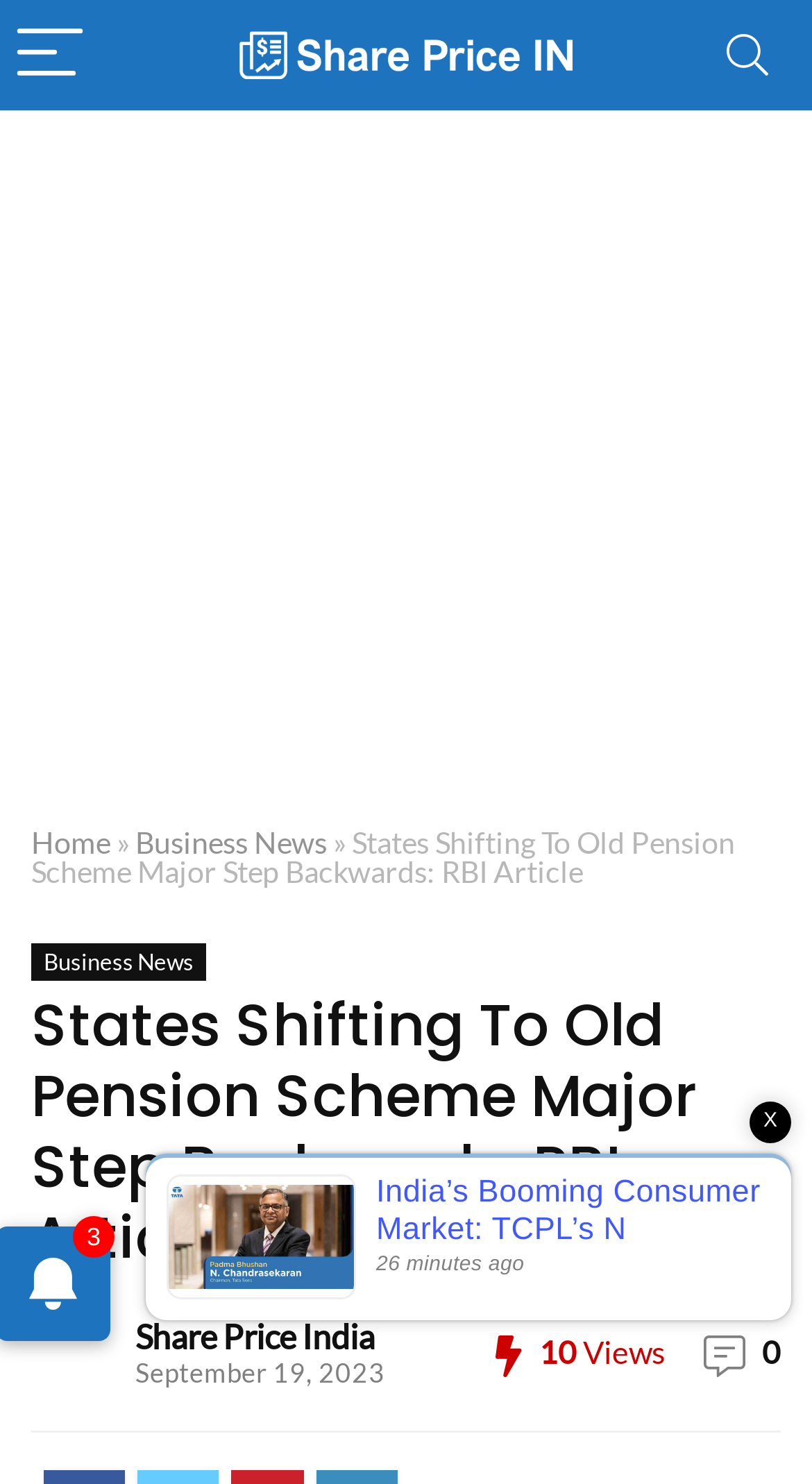Kindly determine the bounding box coordinates for the area that needs to be clicked to execute this instruction: "Click the menu button".

[0.0, 0.0, 0.123, 0.074]